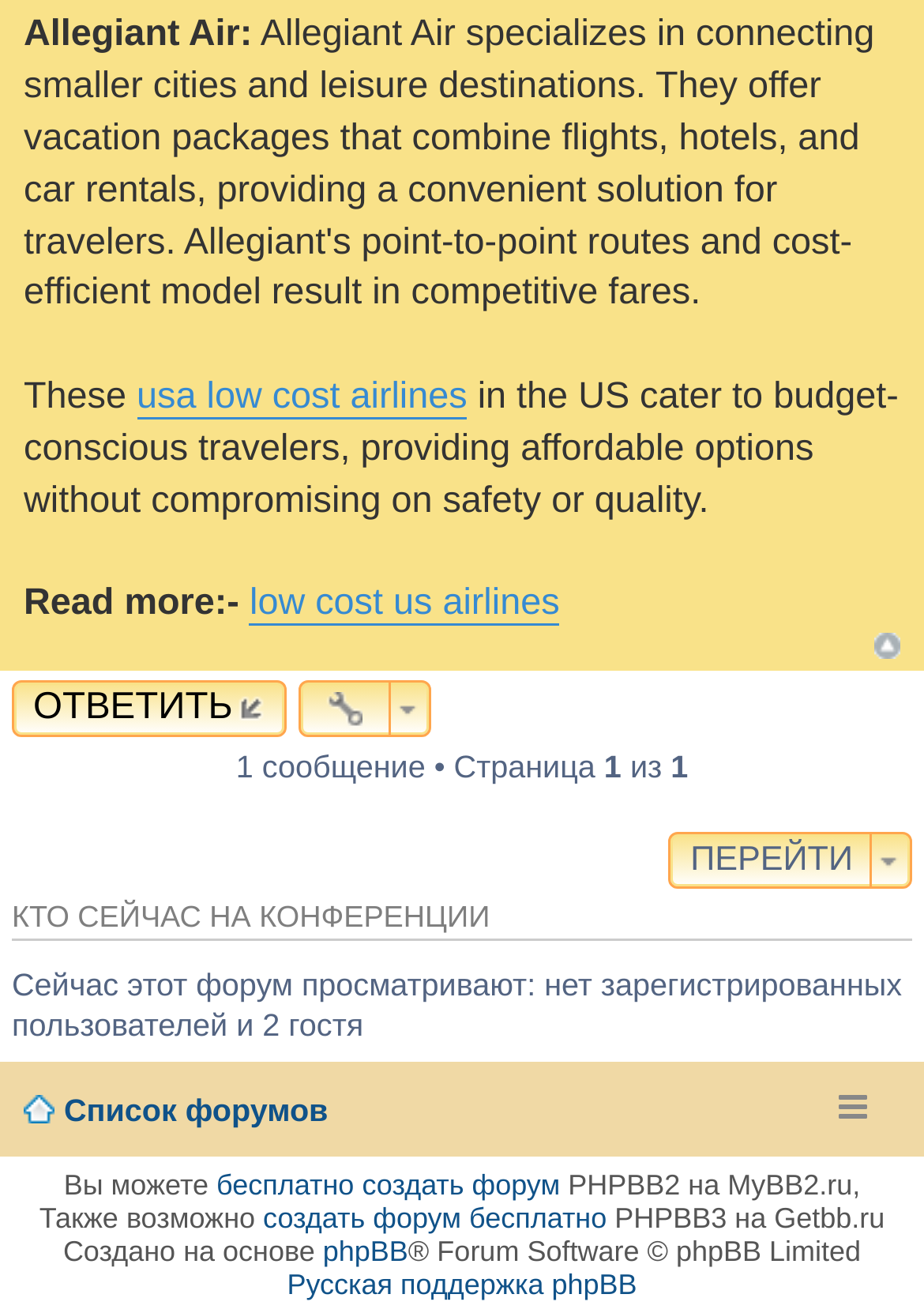Determine the bounding box coordinates of the region I should click to achieve the following instruction: "Click on 'low cost us airlines'". Ensure the bounding box coordinates are four float numbers between 0 and 1, i.e., [left, top, right, bottom].

[0.27, 0.445, 0.606, 0.477]